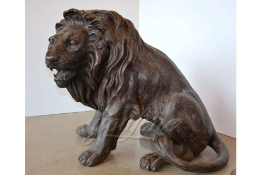Where is the lion sculpture ideal for?
Please give a detailed answer to the question using the information shown in the image.

The caption suggests that the sculpture 'blends art with nature, offering a timeless elegance to any environment', and specifically mentions that it is 'ideal for garden spaces or outdoor settings', implying that these are the most suitable locations for the sculpture.